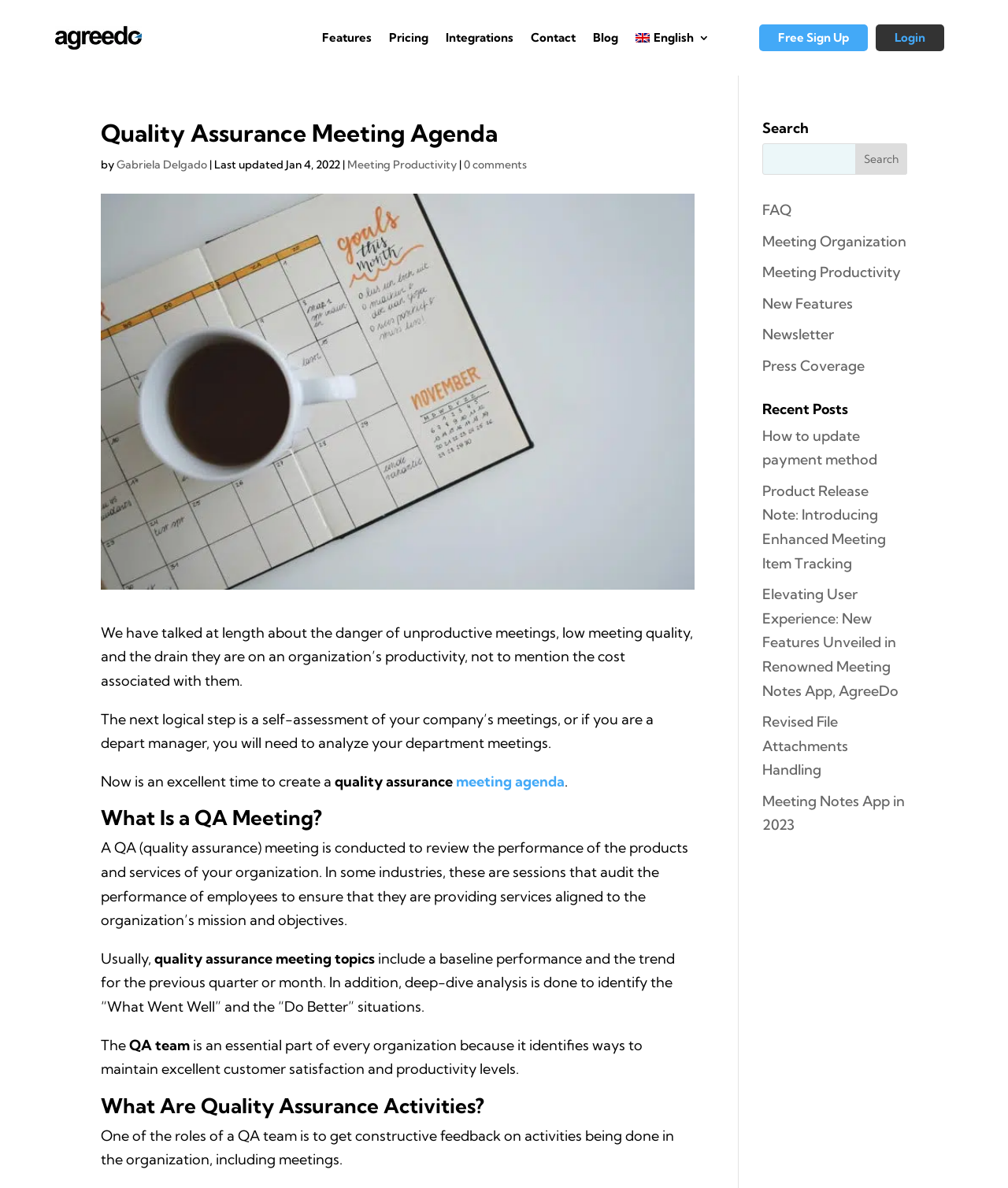Determine the bounding box coordinates for the HTML element described here: "Meeting Productivity".

[0.345, 0.133, 0.453, 0.144]